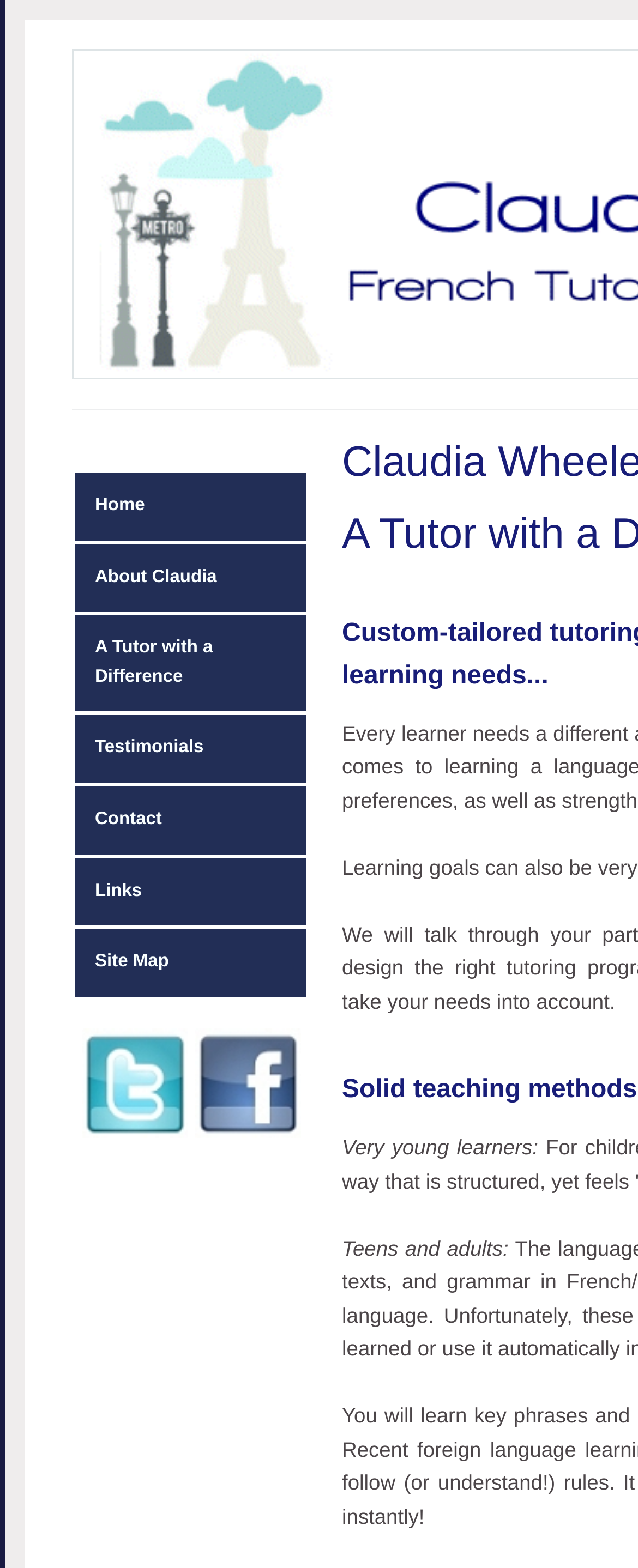Please determine and provide the text content of the webpage's heading.

Claudia Wheeler, French Tutor Richmond London